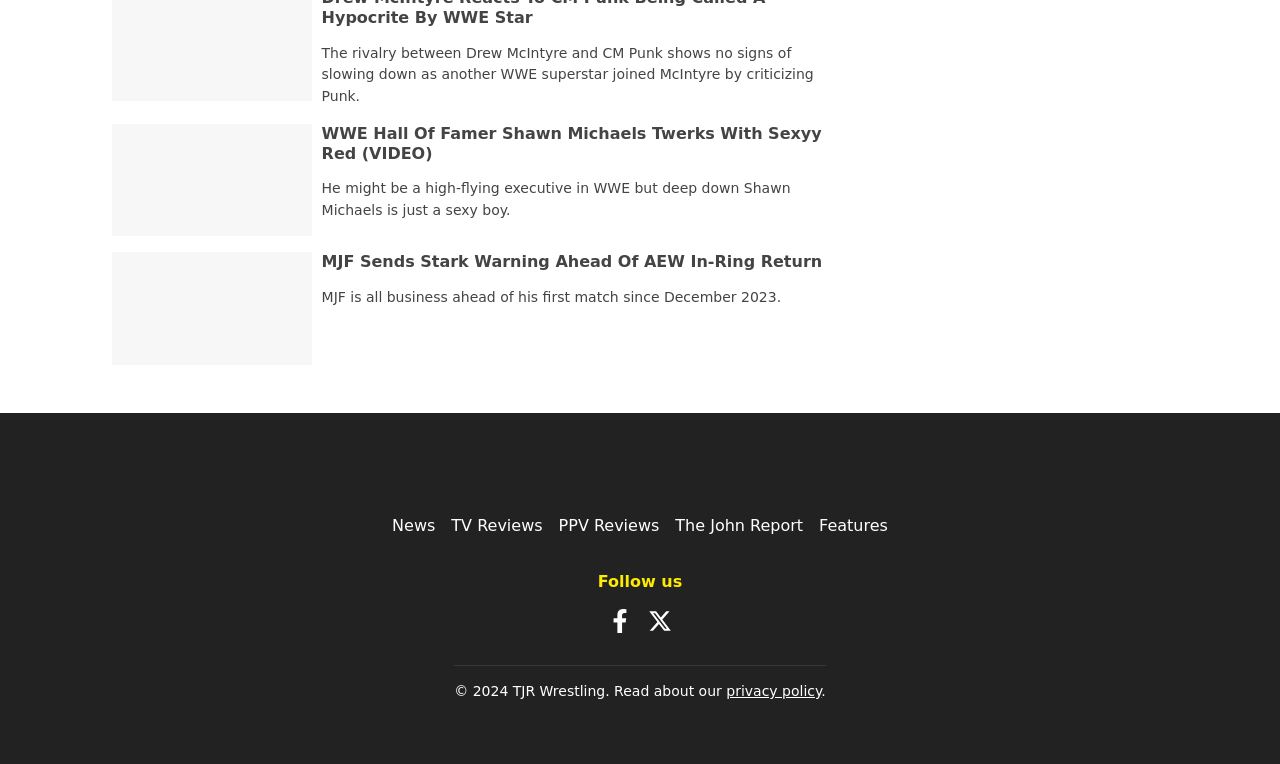Please identify the bounding box coordinates of the area that needs to be clicked to fulfill the following instruction: "Watch Shawn Michaels twerking video."

[0.251, 0.162, 0.642, 0.213]